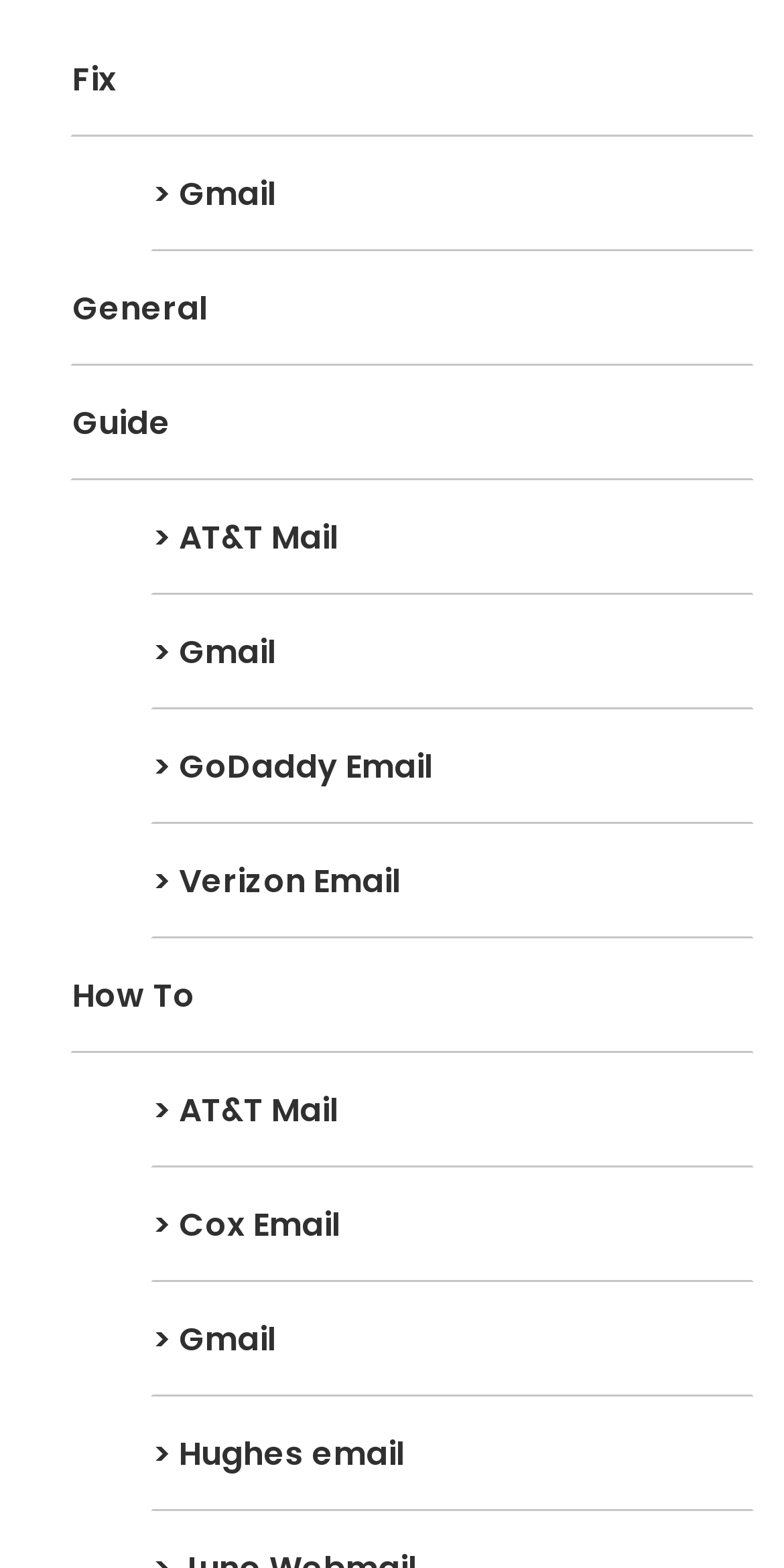Please determine the bounding box coordinates of the area that needs to be clicked to complete this task: 'Learn about How To'. The coordinates must be four float numbers between 0 and 1, formatted as [left, top, right, bottom].

[0.09, 0.598, 0.962, 0.672]